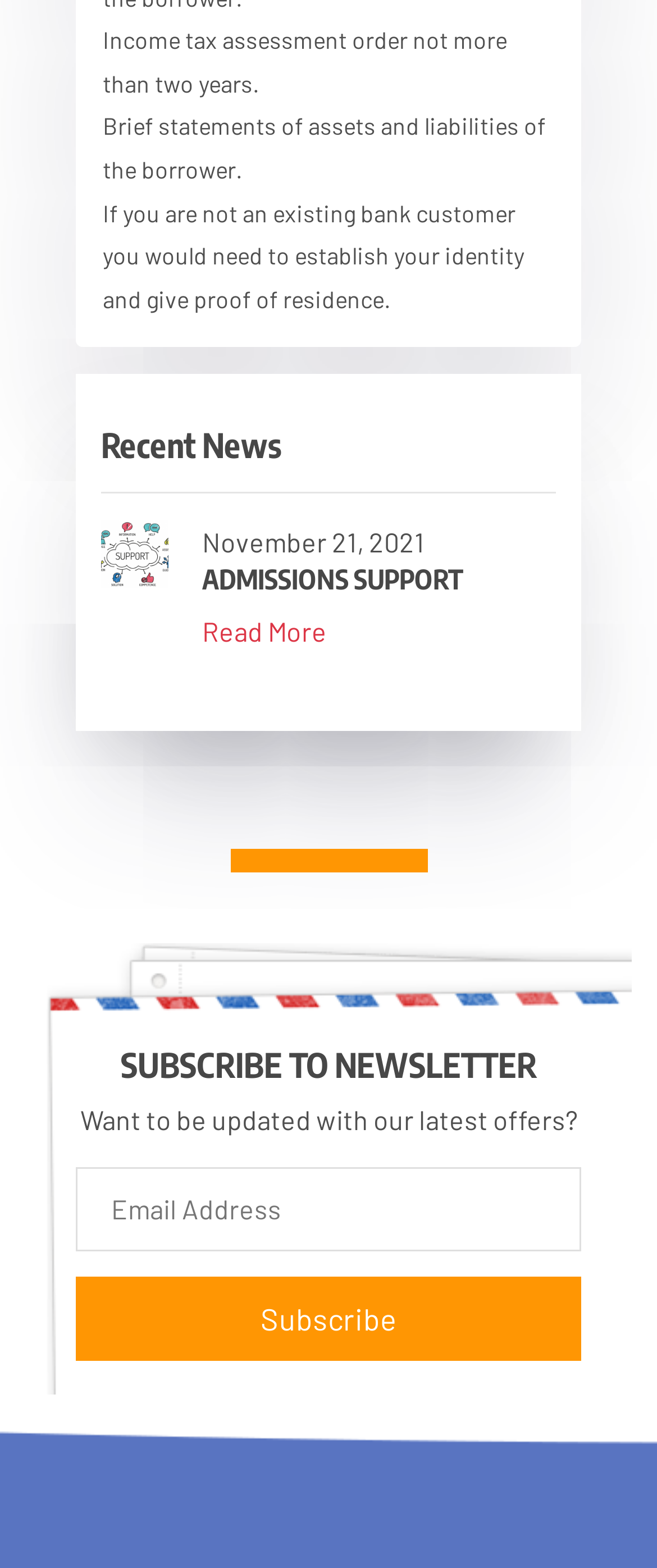What is the topic of the 'ADMISSIONS SUPPORT' section?
Please elaborate on the answer to the question with detailed information.

The webpage has a section titled 'ADMISSIONS SUPPORT' which includes a 'Read More' link, indicating that this section is about admissions support and provides more information about it.